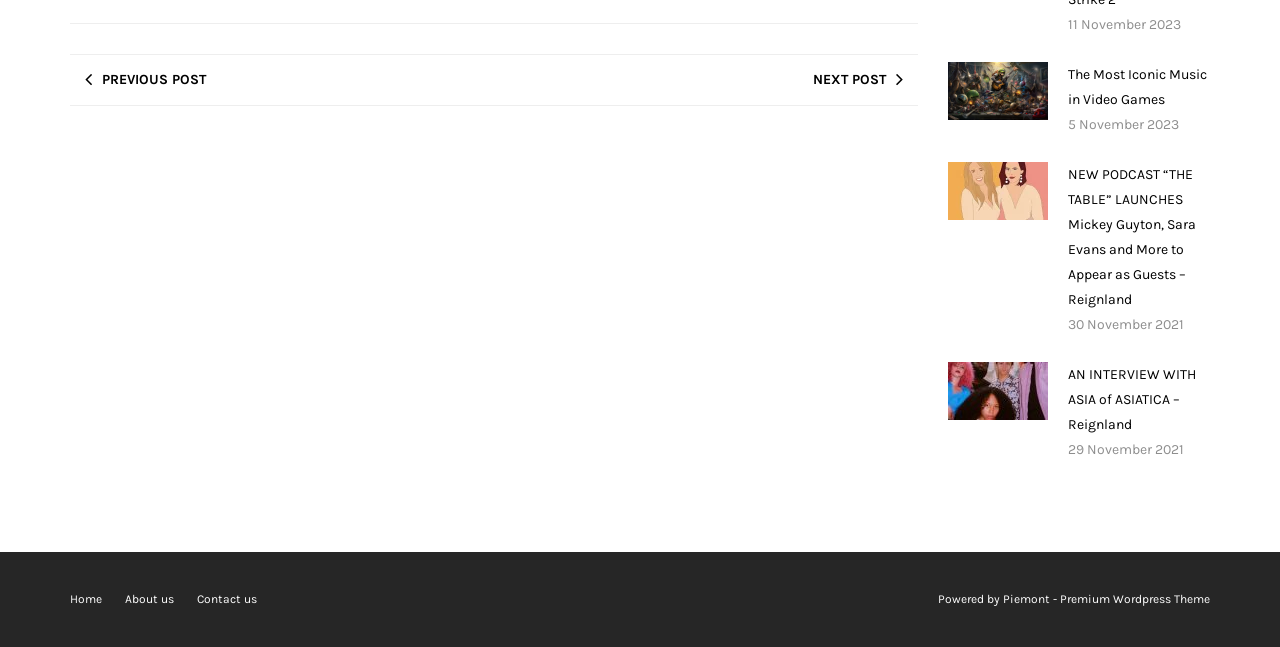Given the description: "Home", determine the bounding box coordinates of the UI element. The coordinates should be formatted as four float numbers between 0 and 1, [left, top, right, bottom].

[0.055, 0.915, 0.08, 0.937]